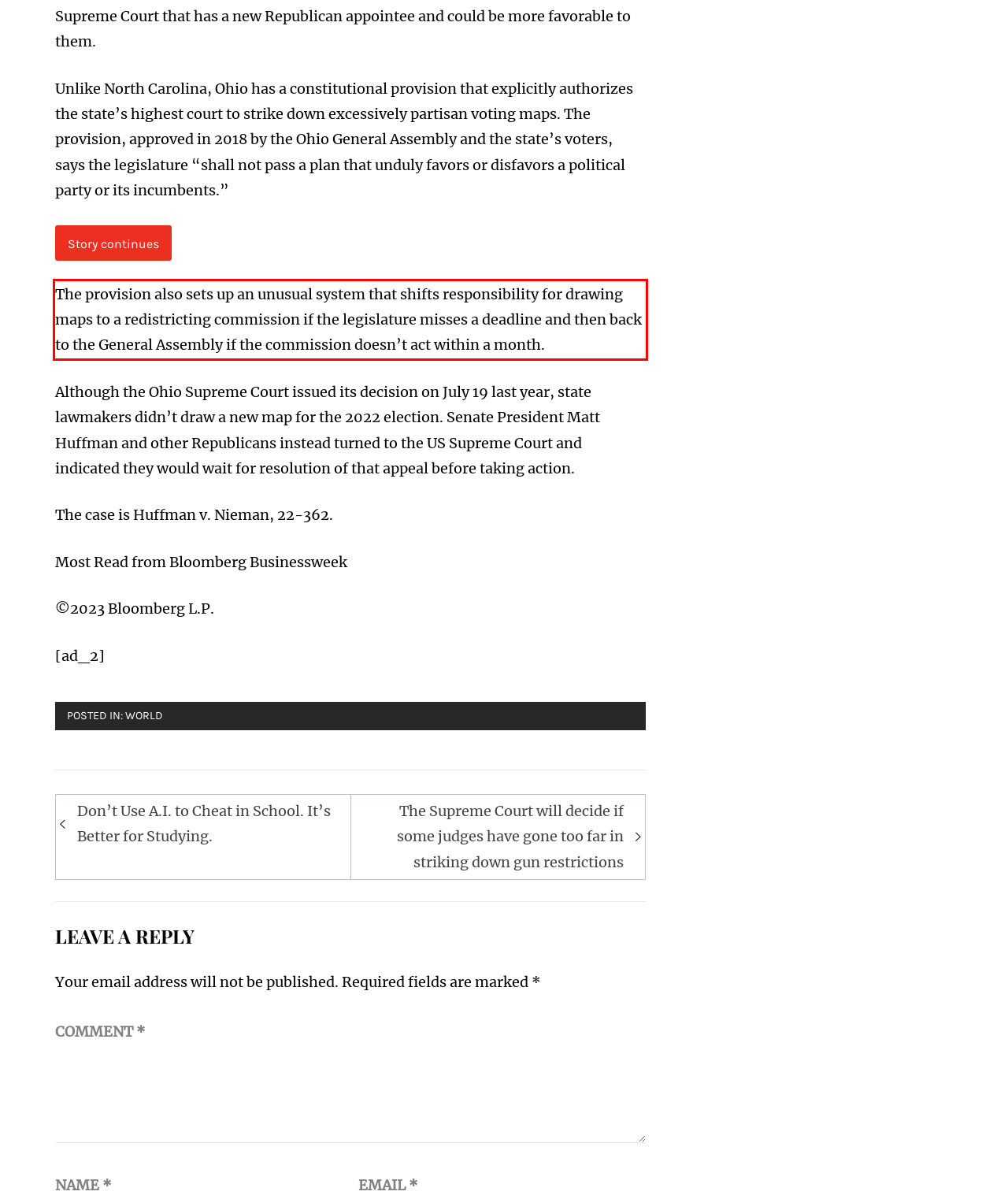Examine the webpage screenshot and use OCR to obtain the text inside the red bounding box.

The provision also sets up an unusual system that shifts responsibility for drawing maps to a redistricting commission if the legislature misses a deadline and then back to the General Assembly if the commission doesn’t act within a month.